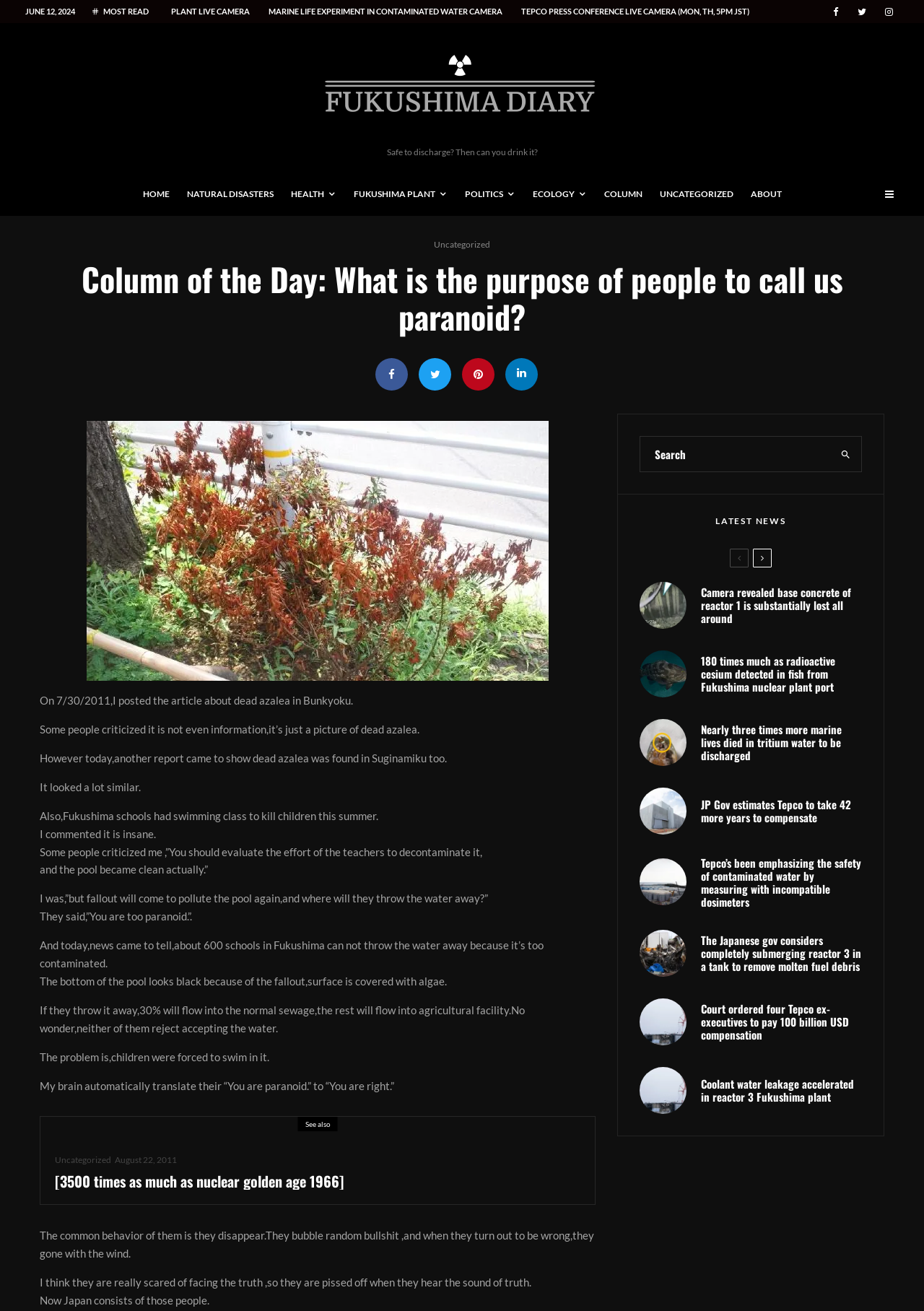Based on the image, provide a detailed and complete answer to the question: 
What is the topic of the article with the heading 'Column of the Day'?

The article with the heading 'Column of the Day' discusses the topic of paranoia and Fukushima, specifically how people are criticized for being paranoid when they raise concerns about the safety of the Fukushima nuclear plant.